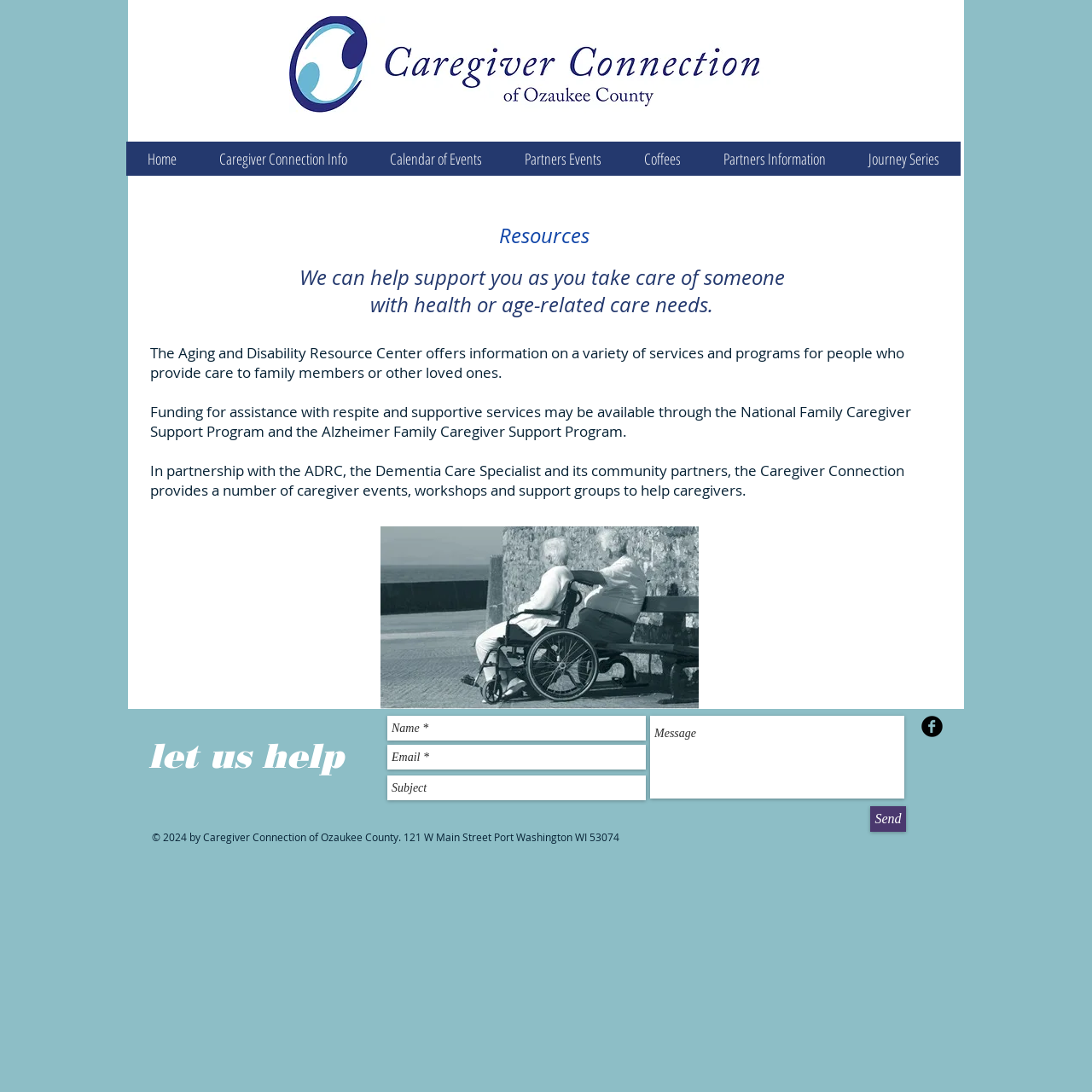Extract the bounding box coordinates for the HTML element that matches this description: "Get a Demo". The coordinates should be four float numbers between 0 and 1, i.e., [left, top, right, bottom].

None